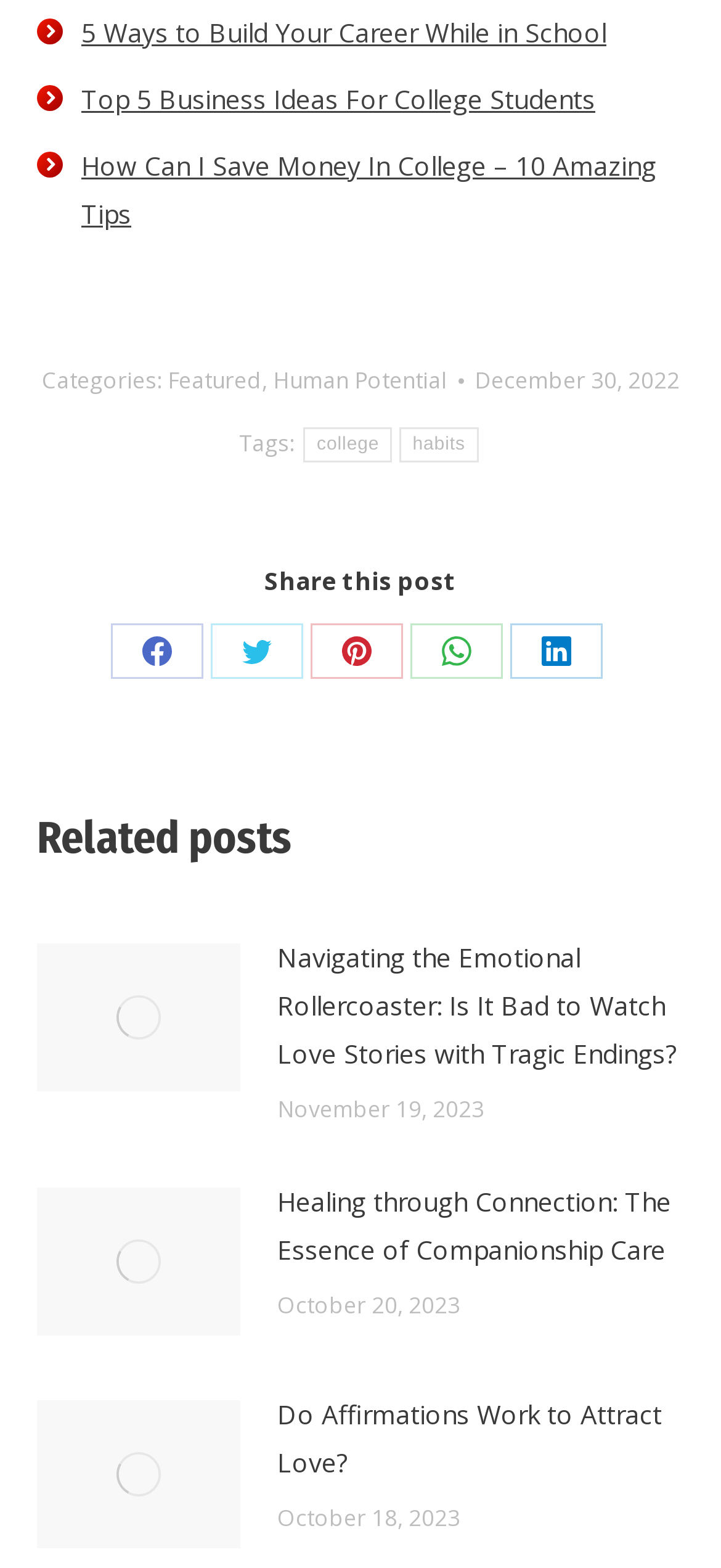What is the date of the post 'Navigating the Emotional Rollercoaster: Is It Bad to Watch Love Stories with Tragic Endings?'? Please answer the question using a single word or phrase based on the image.

November 19, 2023